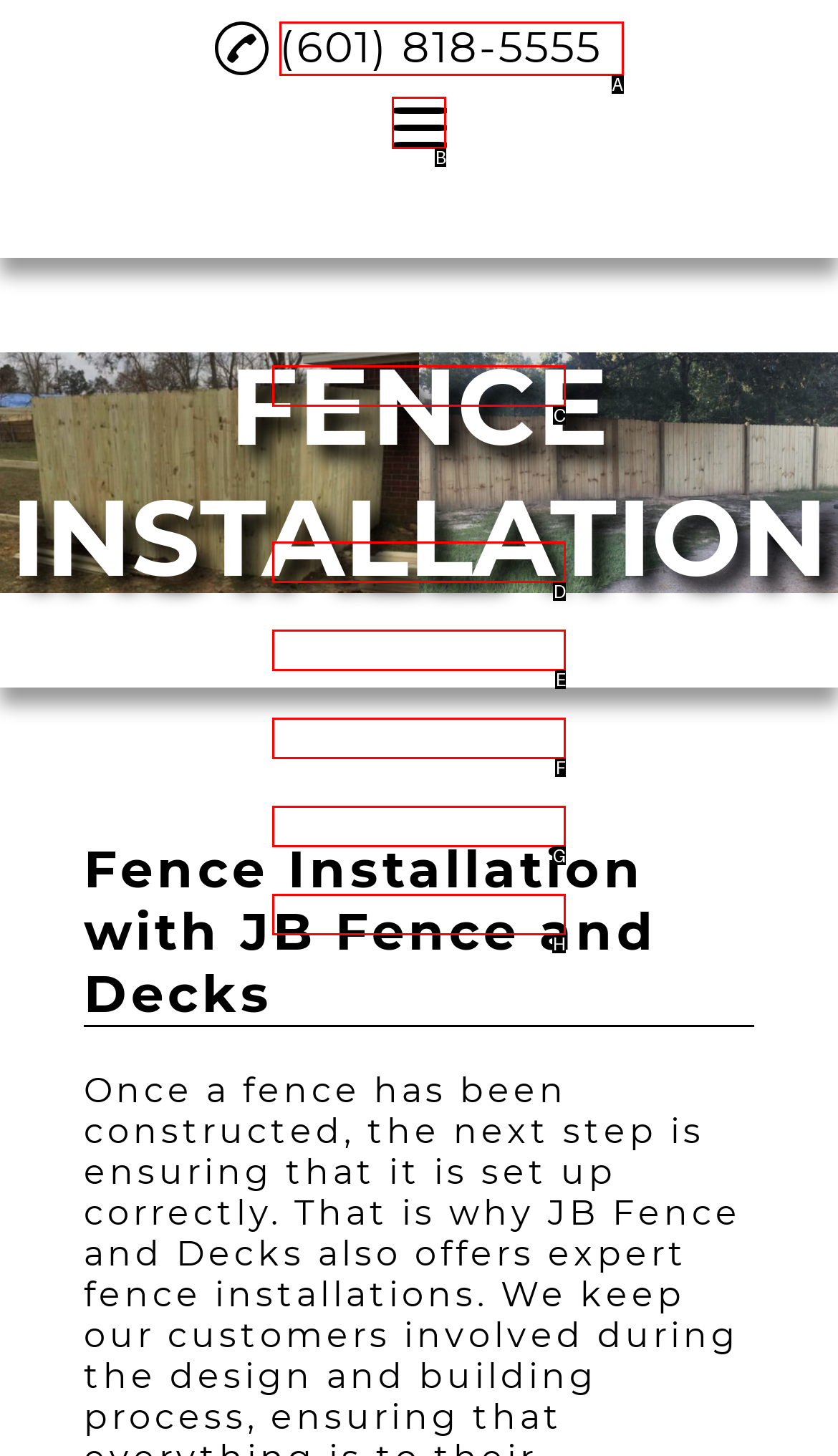Choose the letter of the UI element necessary for this task: View Fence Installation services
Answer with the correct letter.

F